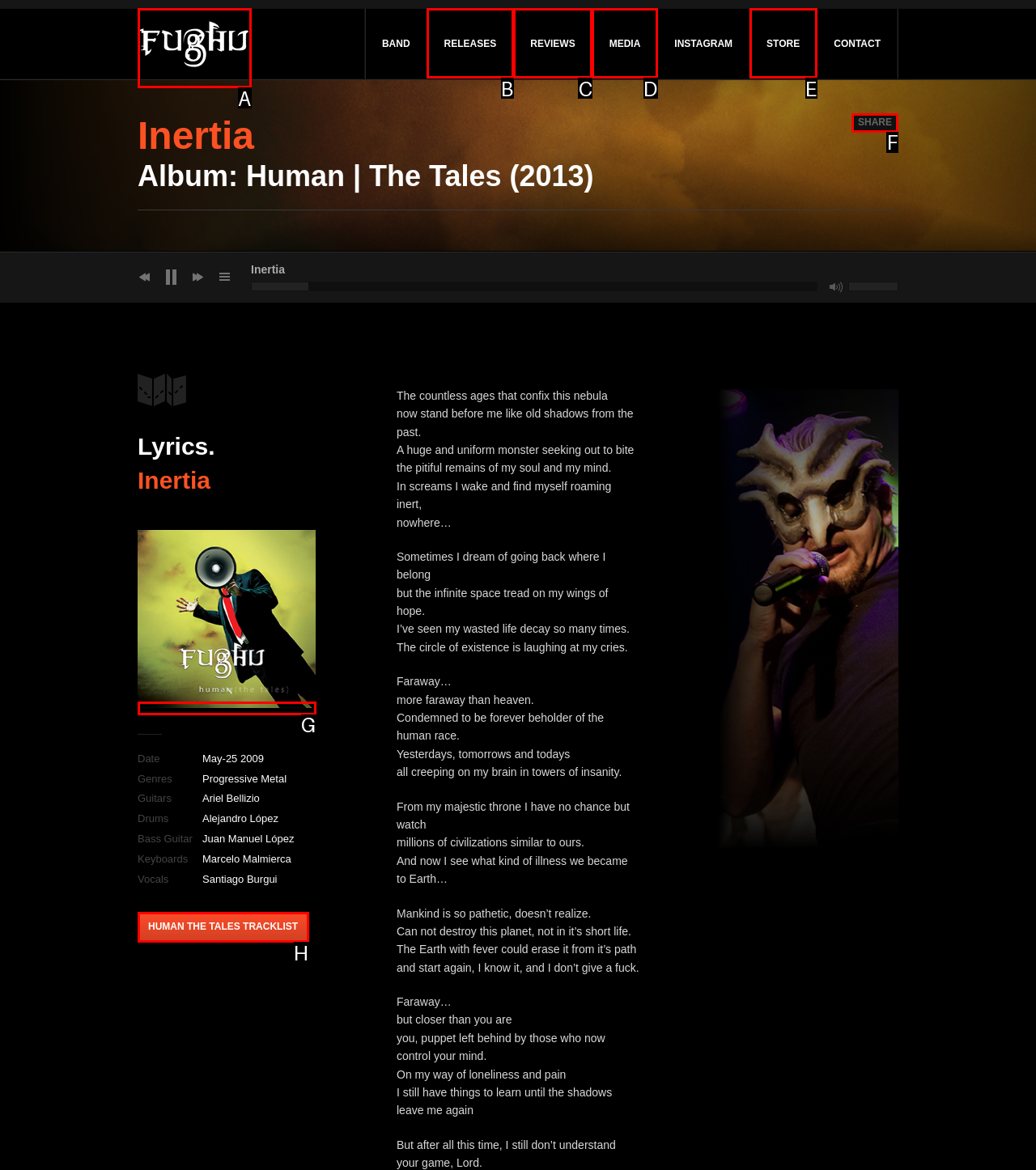For the task "Click the 'SHARE' button", which option's letter should you click? Answer with the letter only.

F